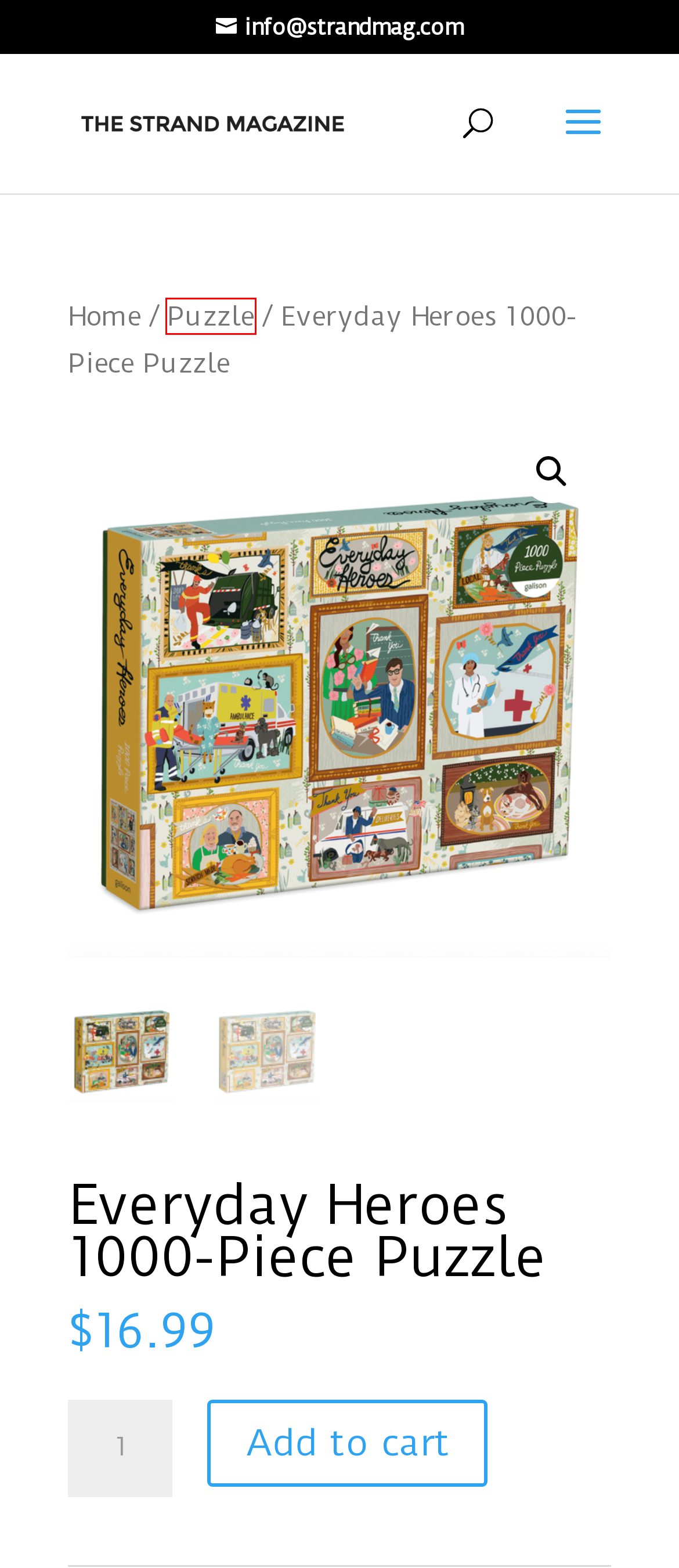Given a webpage screenshot with a UI element marked by a red bounding box, choose the description that best corresponds to the new webpage that will appear after clicking the element. The candidates are:
A. The Strand Magazine | The Magazine for Mystery & Short Story Lovers
B. Puzzle | The Strand Magazine
C. may puzzles | The Strand Magazine
D. Astrology 1000 Piece Foil Puzzle | The Strand Magazine
E. puzzle | The Strand Magazine
F. Everyday Heroes 1000 Piece Puzzle | The Strand Magazine
G. Puzzle-Antique World Map | The Strand Magazine
H. Available Now | The Strand Magazine

B